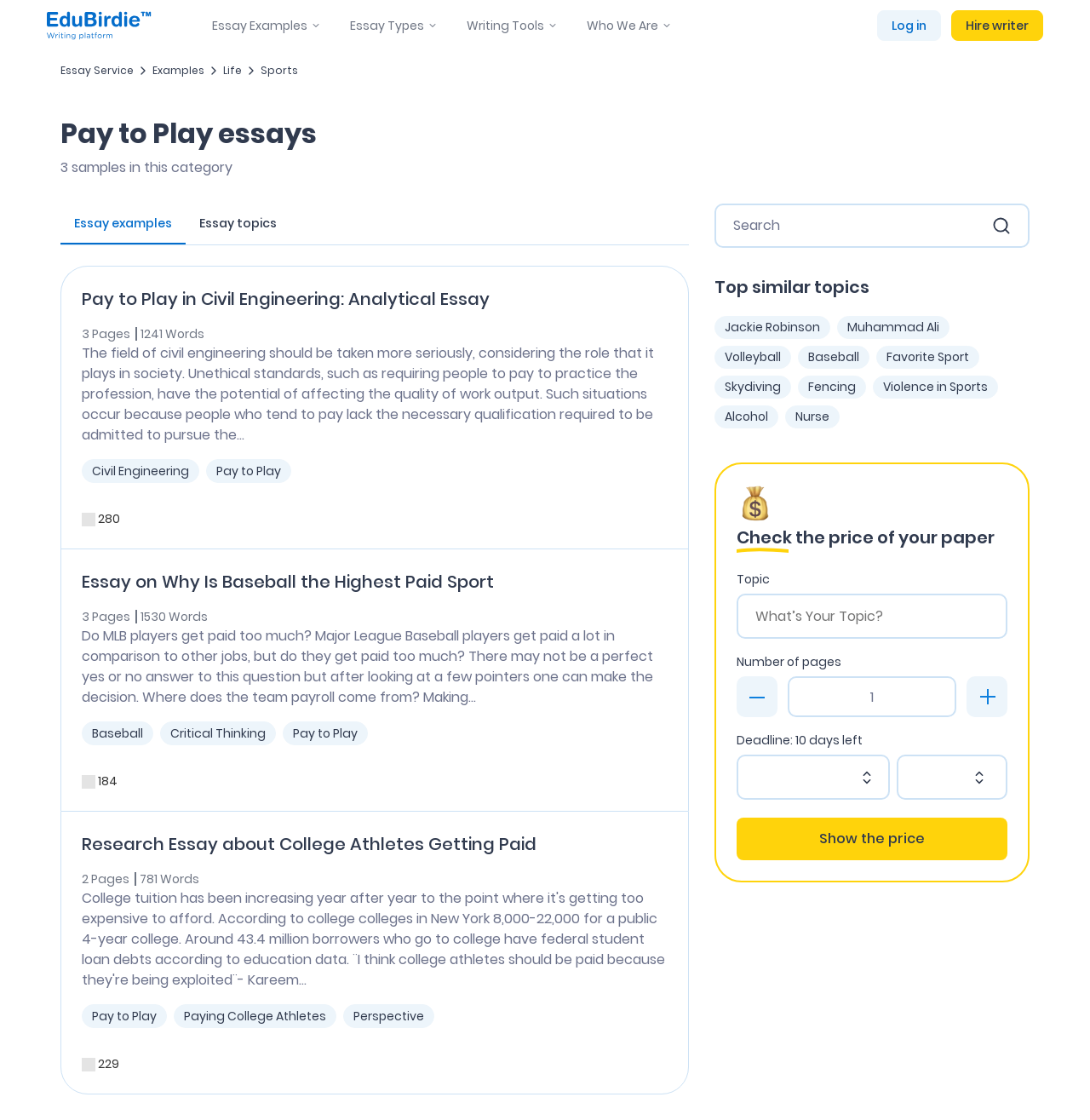Answer the following query concisely with a single word or phrase:
What is the topic of the first essay example?

Civil Engineering